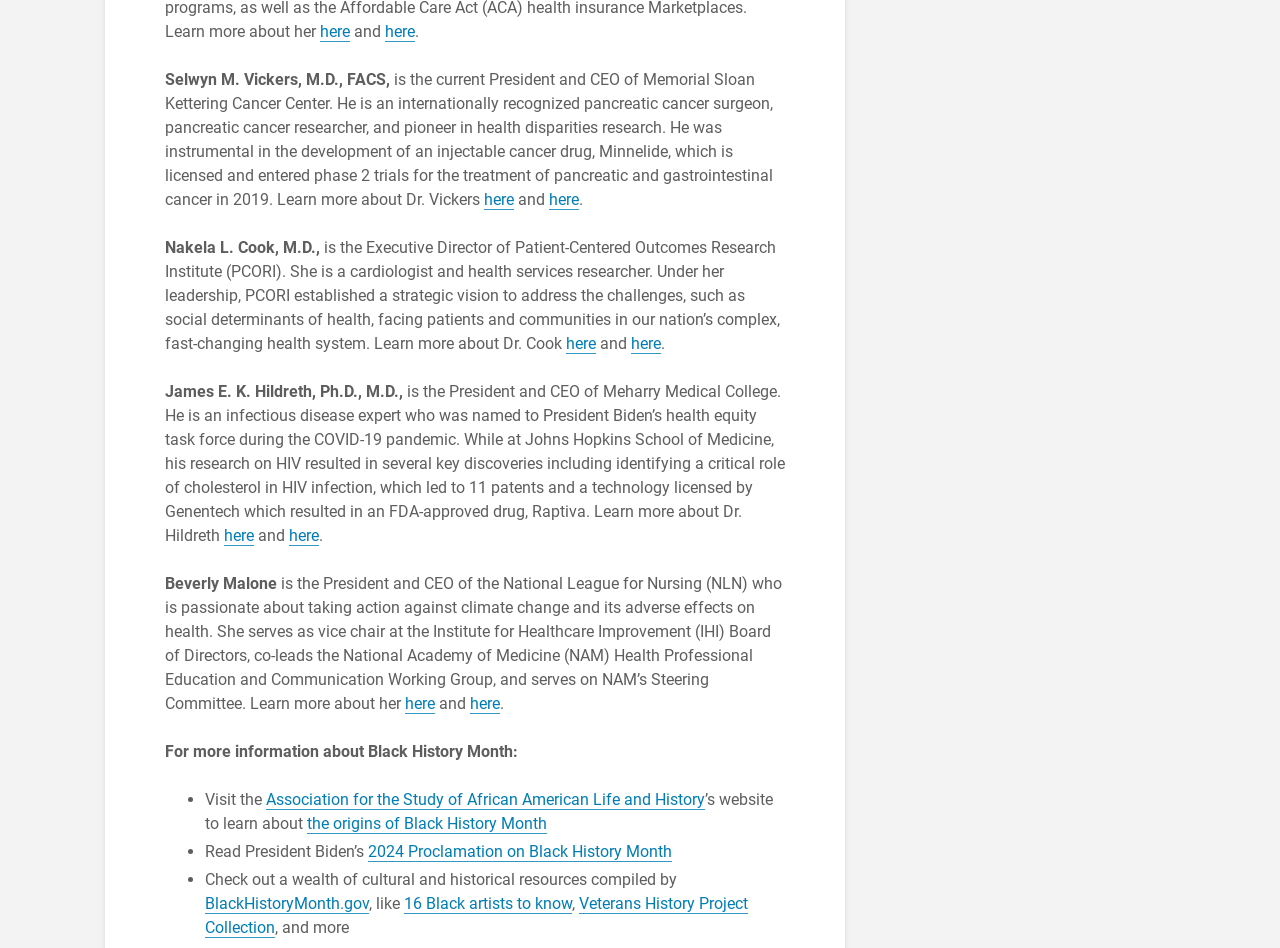What is the purpose of the webpage?
Based on the image, respond with a single word or phrase.

To celebrate Black History Month